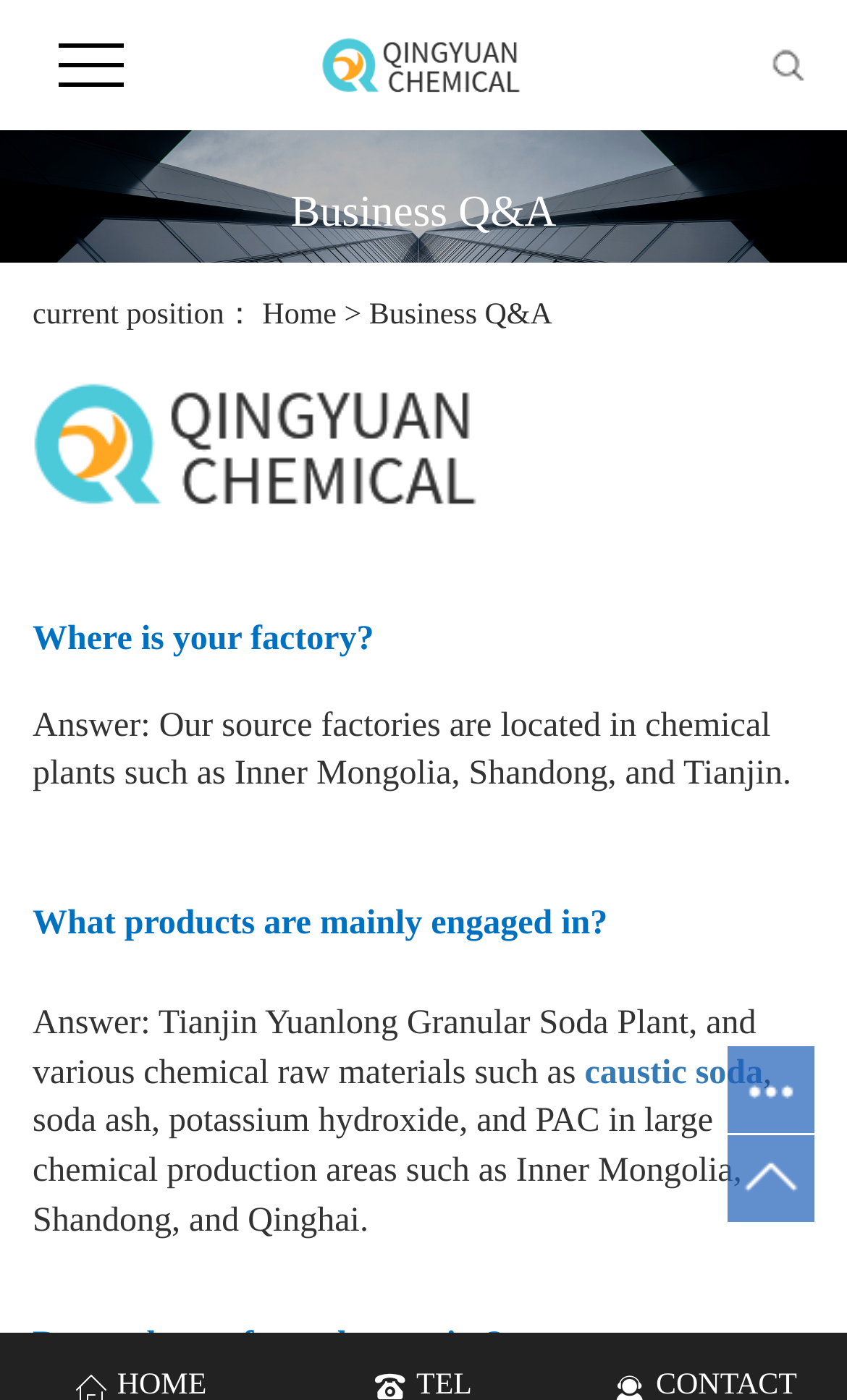Convey a detailed summary of the webpage, mentioning all key elements.

The webpage is a business Q&A page for Huanghua Qingyuan Chemical Co., Ltd. At the top, there is a banner image that spans the entire width of the page. Below the banner, there is a heading that reads "Business Q&A". 

To the left of the heading, there is a smaller image. On the right side of the heading, there is a navigation link to the "Home" page. 

Below the heading, there is a section that displays the current position, which is "Business Q&A". This section is followed by a series of questions and answers. The first question is "Where is your factory?" and the answer is provided below, stating that the source factories are located in chemical plants in Inner Mongolia, Shandong, and Tianjin. 

The next question is "What products are mainly engaged in?" and the answer is provided, mentioning Tianjin Yuanlong Granular Soda Plant and various chemical raw materials. There is also a link to "caustic soda" within the answer. 

Finally, there is another question "Do you have after-sales service?" but the answer is not provided in the given accessibility tree.